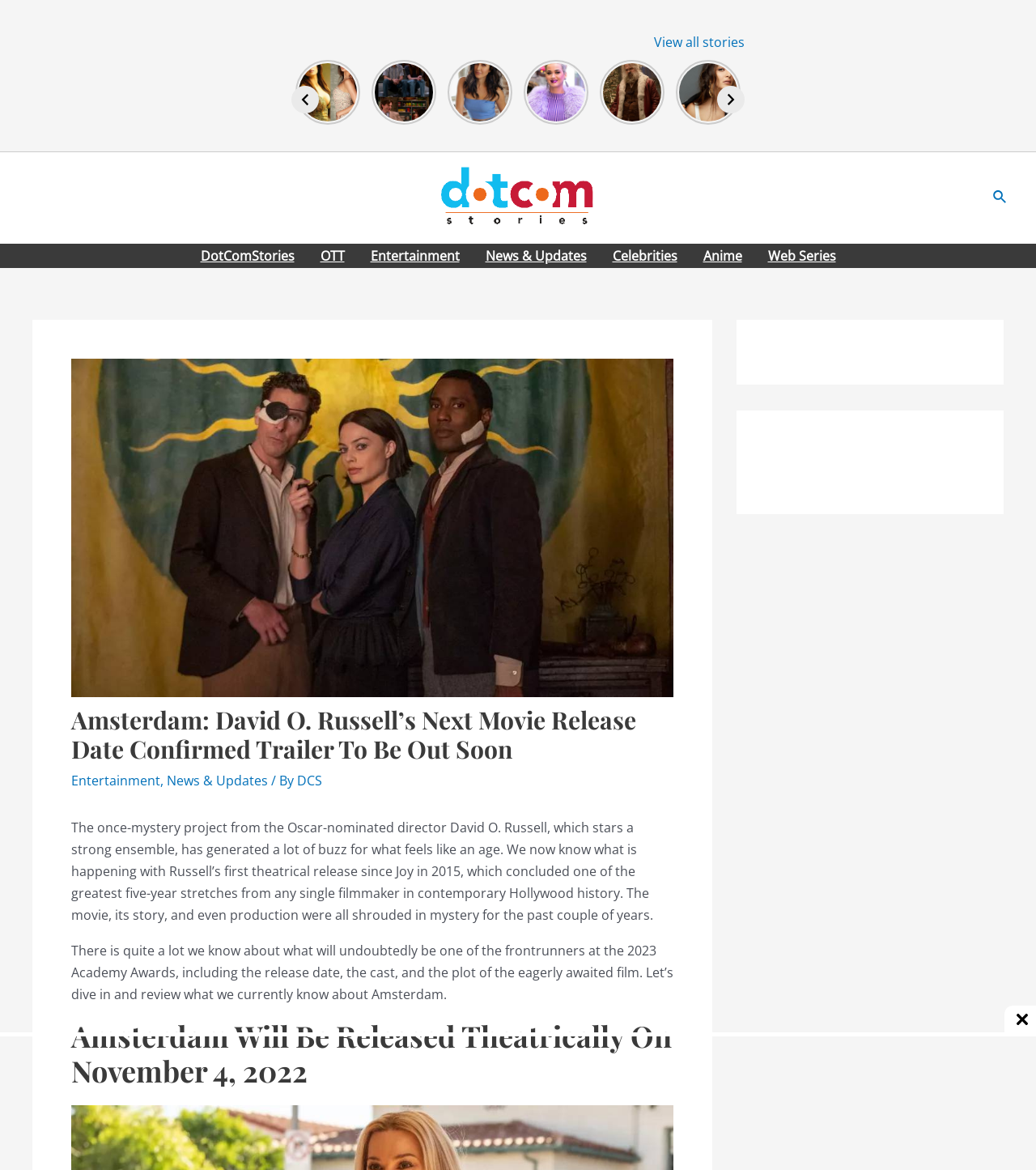Determine the bounding box coordinates of the element's region needed to click to follow the instruction: "Search for something". Provide these coordinates as four float numbers between 0 and 1, formatted as [left, top, right, bottom].

[0.958, 0.16, 0.973, 0.178]